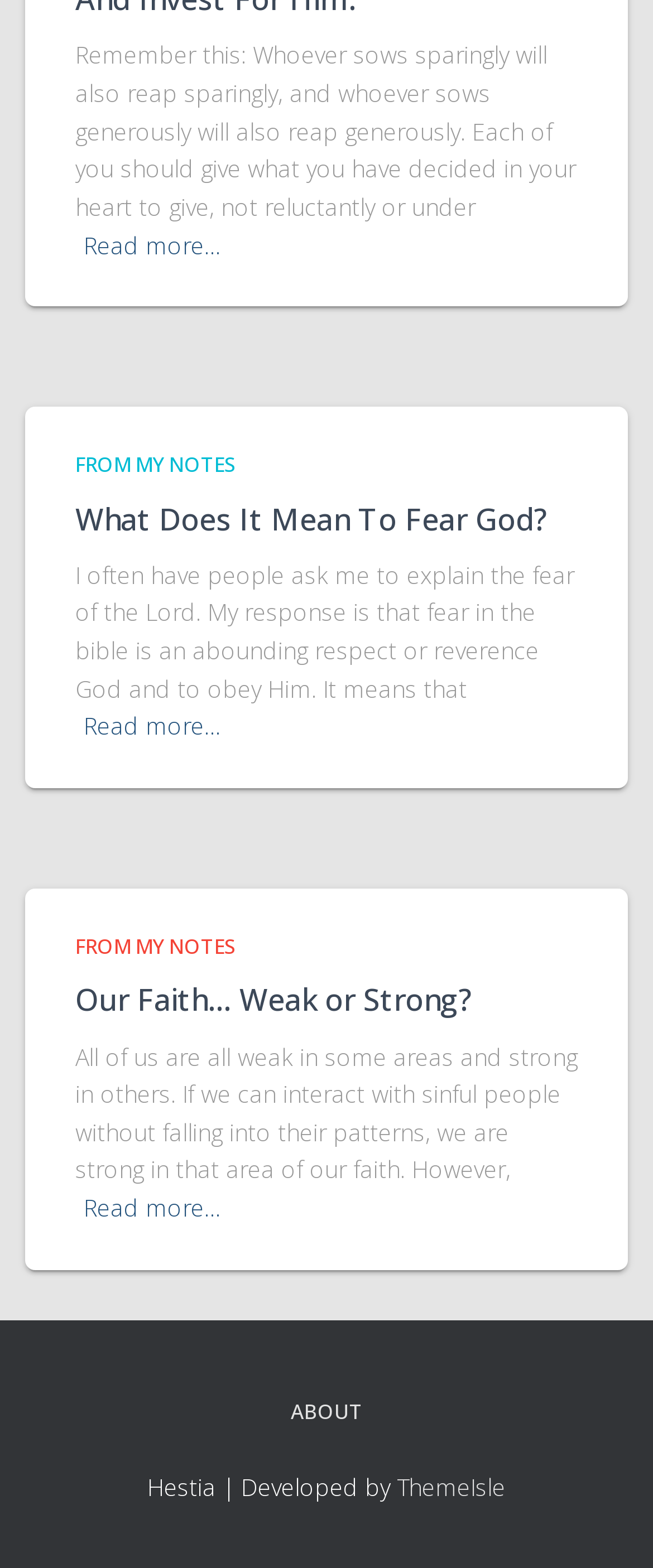Please identify the bounding box coordinates of the element's region that should be clicked to execute the following instruction: "Go to ThemeIsle website". The bounding box coordinates must be four float numbers between 0 and 1, i.e., [left, top, right, bottom].

[0.608, 0.938, 0.774, 0.959]